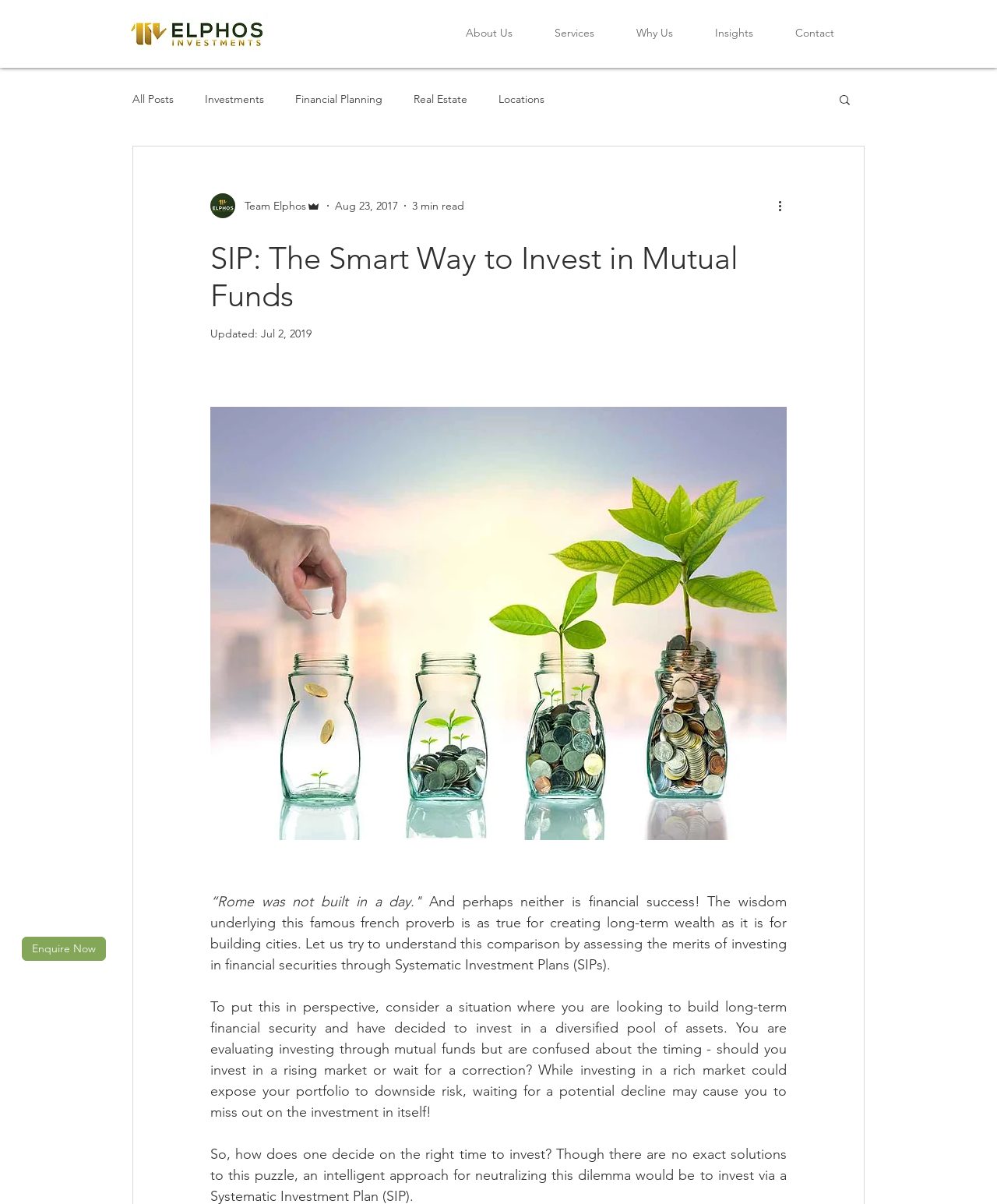What is the name of the company?
Please provide a full and detailed response to the question.

The company name can be found in the top-left corner of the webpage, where the logo is located. The logo is an image with the text 'ELPHOS_MainLogo_1.jpg', which suggests that the company name is Elphos.